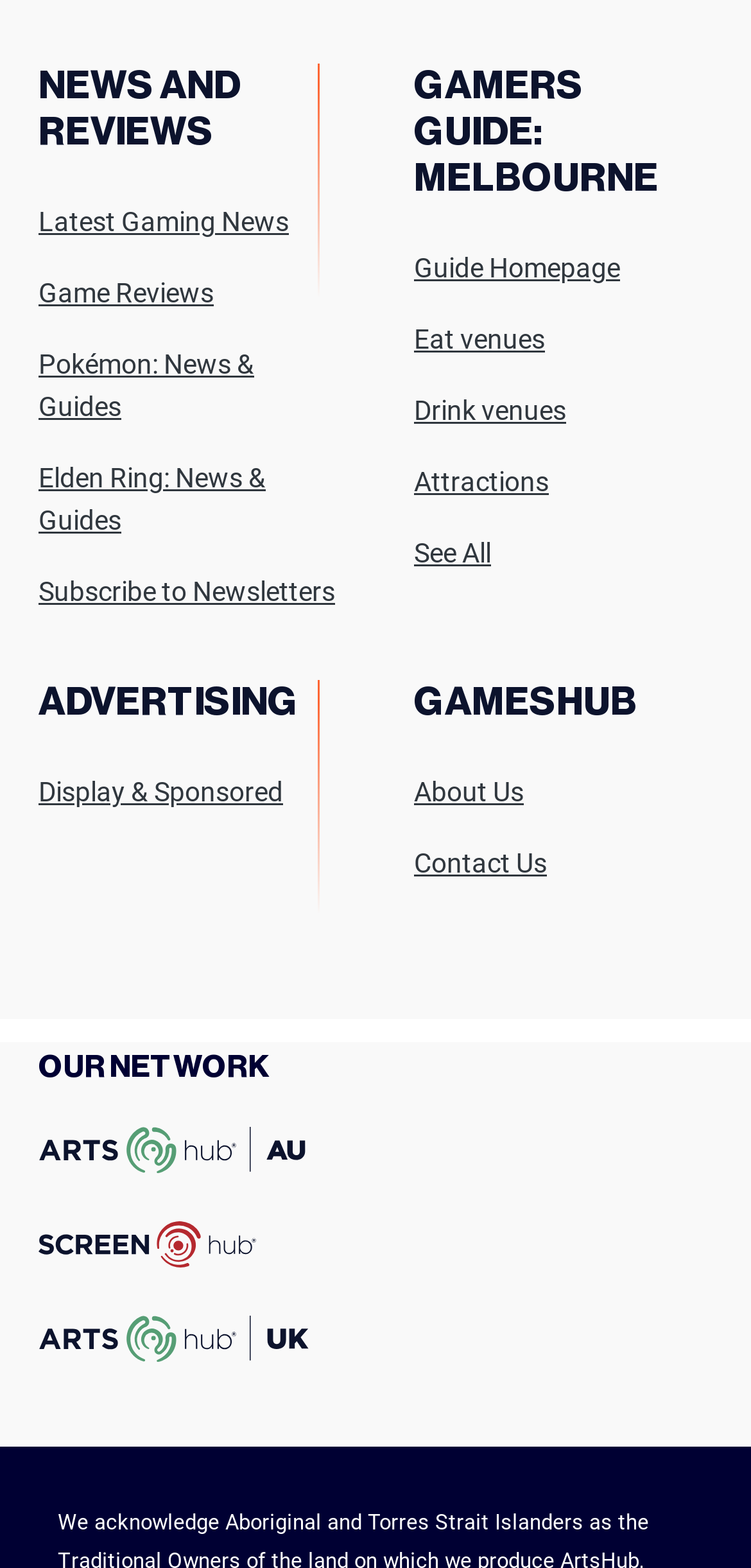Please find and report the bounding box coordinates of the element to click in order to perform the following action: "Explore Pokémon guides". The coordinates should be expressed as four float numbers between 0 and 1, in the format [left, top, right, bottom].

[0.051, 0.219, 0.449, 0.273]